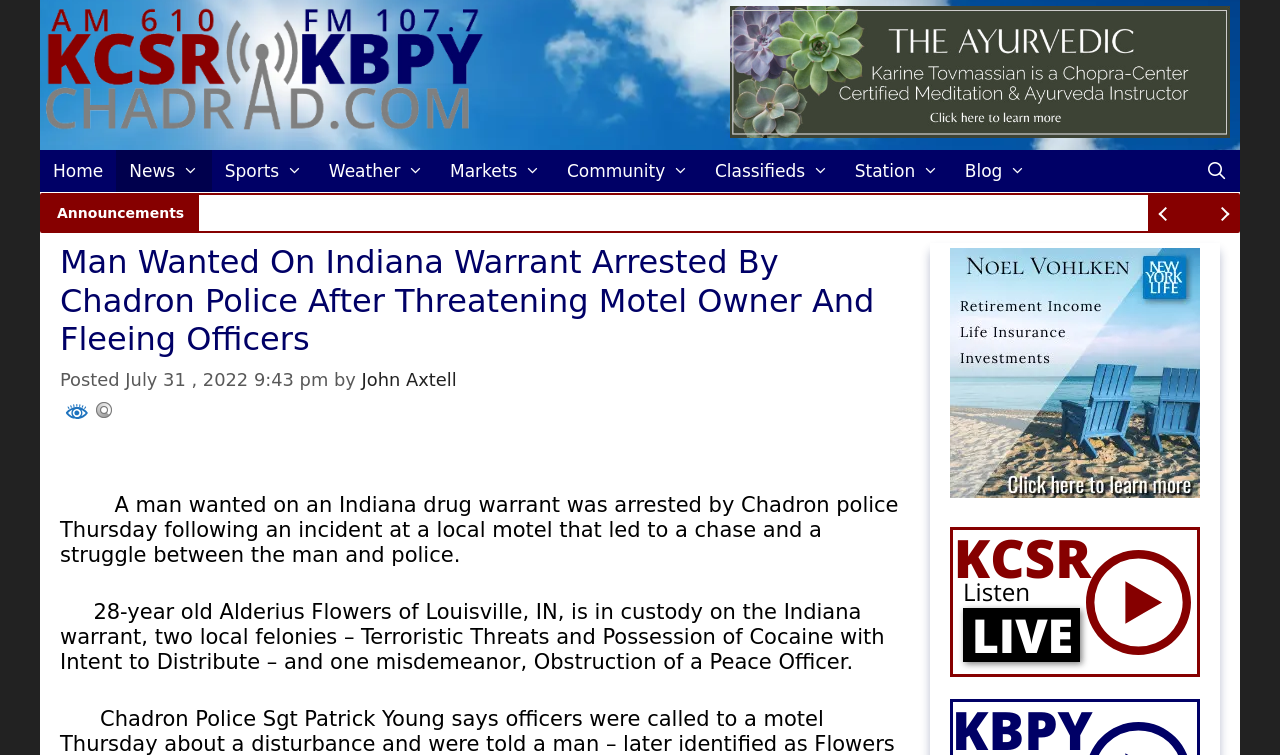Bounding box coordinates are specified in the format (top-left x, top-left y, bottom-right x, bottom-right y). All values are floating point numbers bounded between 0 and 1. Please provide the bounding box coordinate of the region this sentence describes: Classifieds

[0.548, 0.199, 0.658, 0.255]